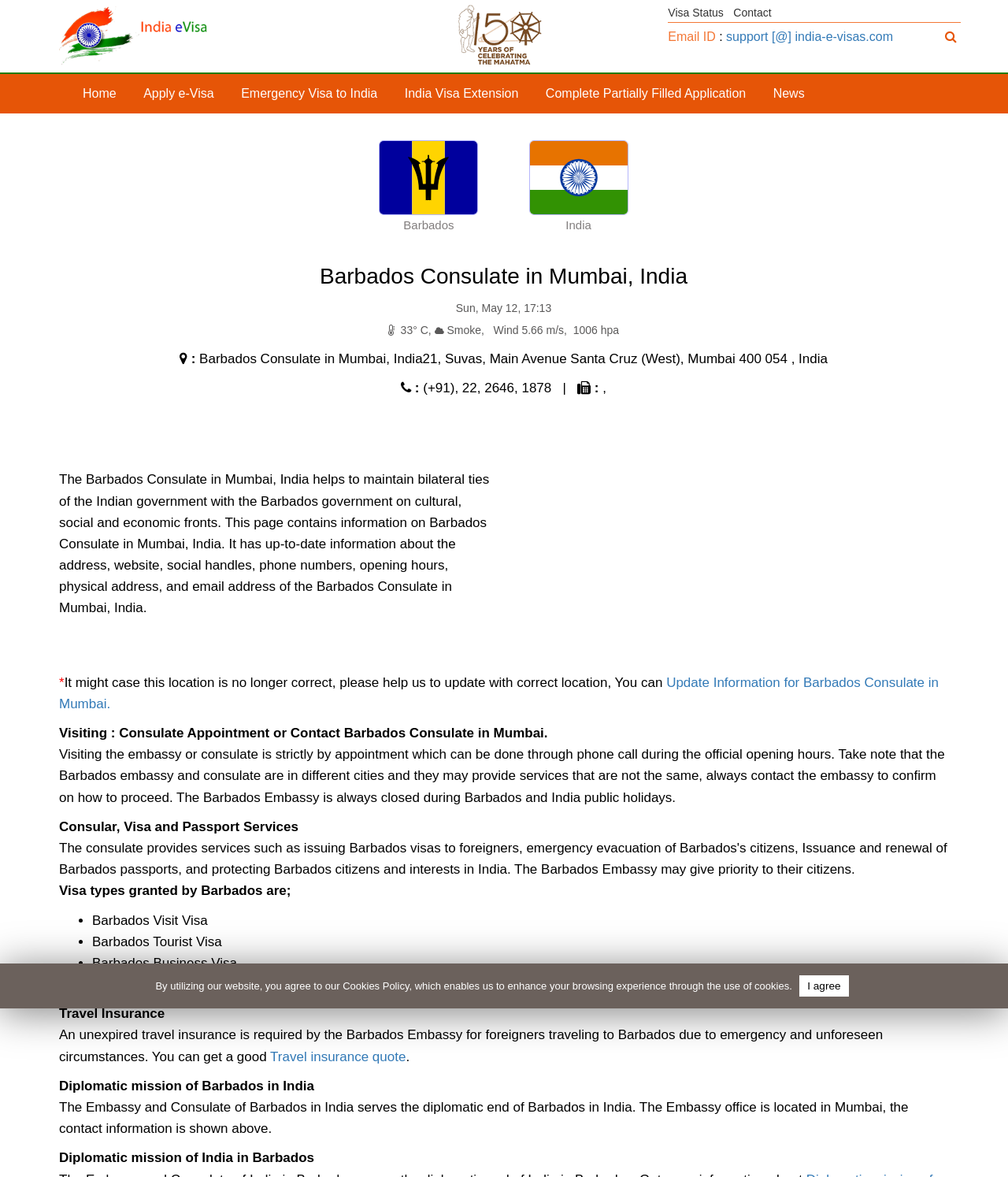Pinpoint the bounding box coordinates of the element you need to click to execute the following instruction: "Click the 'Contact' link". The bounding box should be represented by four float numbers between 0 and 1, in the format [left, top, right, bottom].

[0.728, 0.005, 0.765, 0.016]